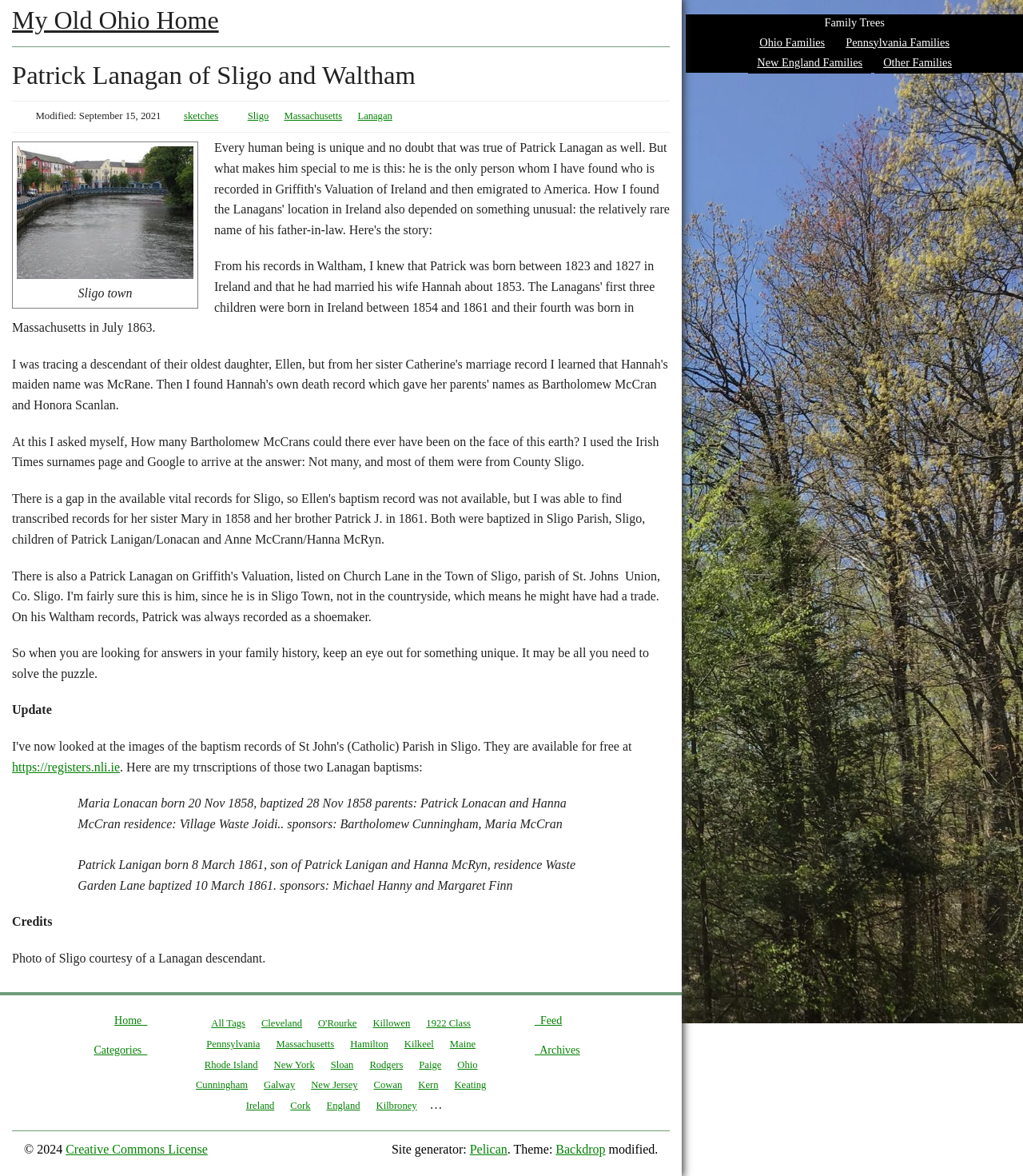Please mark the bounding box coordinates of the area that should be clicked to carry out the instruction: "Visit the 'Sligo' page".

[0.236, 0.094, 0.269, 0.103]